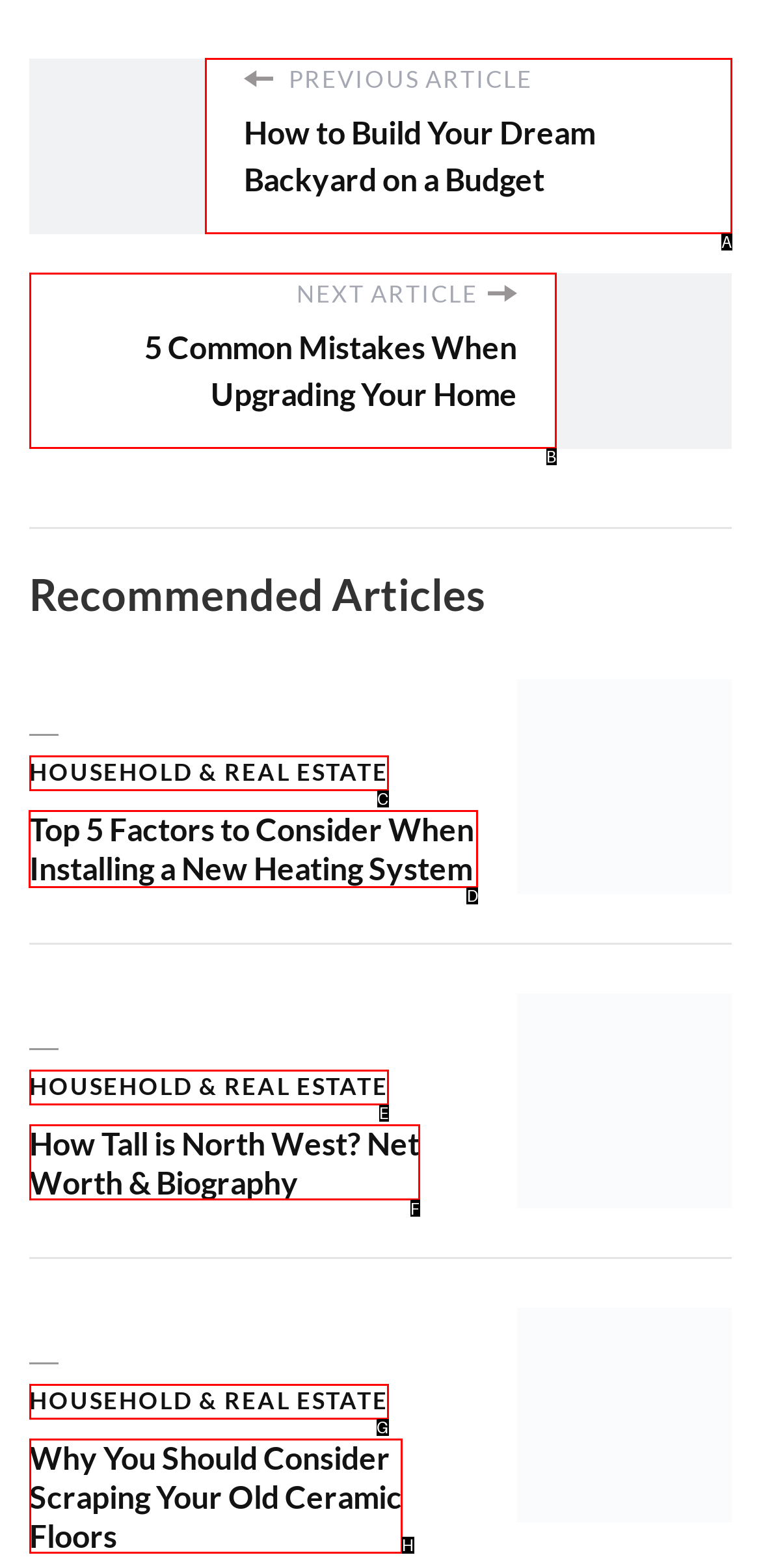Which HTML element should be clicked to complete the following task: View the 'Top 5 Factors to Consider When Installing a New Heating System' article?
Answer with the letter corresponding to the correct choice.

D